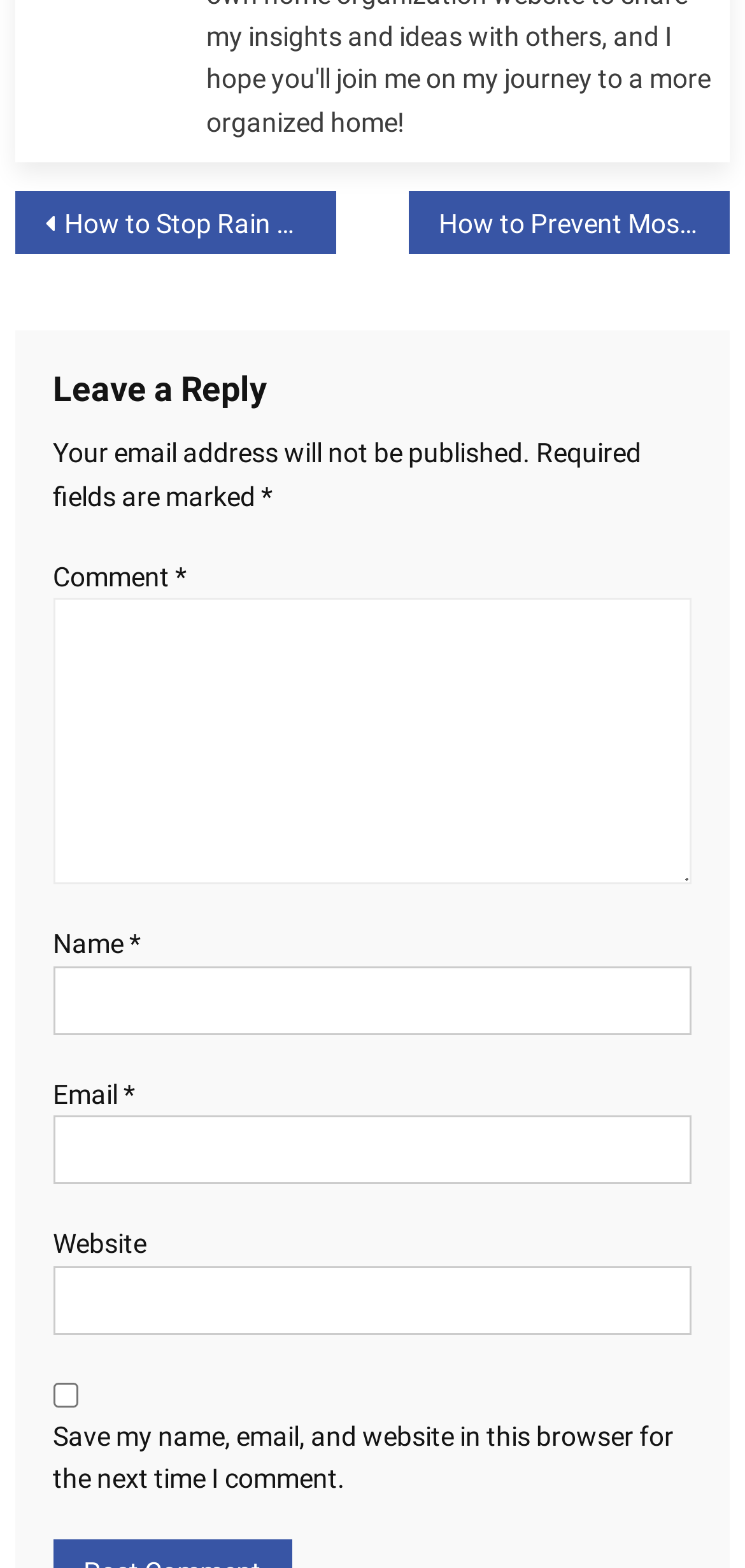Provide a brief response to the question below using one word or phrase:
What is required to leave a reply?

Name, Email, Comment